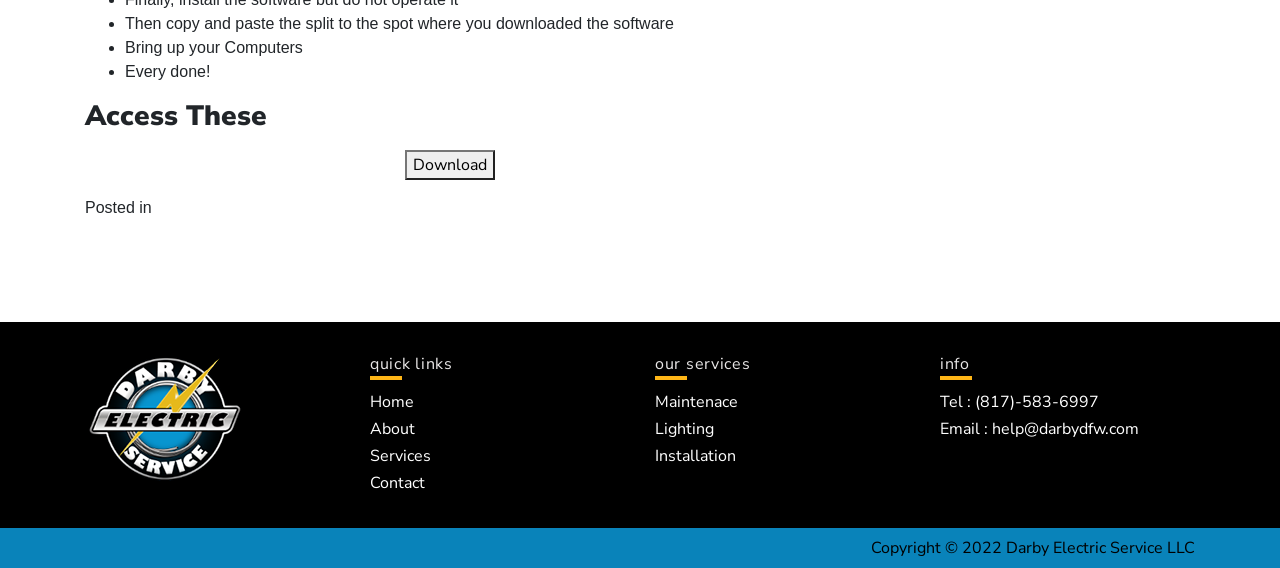Please identify the bounding box coordinates of the area I need to click to accomplish the following instruction: "Visit the Universal Adobe Patcher 2022 Crack page".

[0.078, 0.389, 0.308, 0.512]